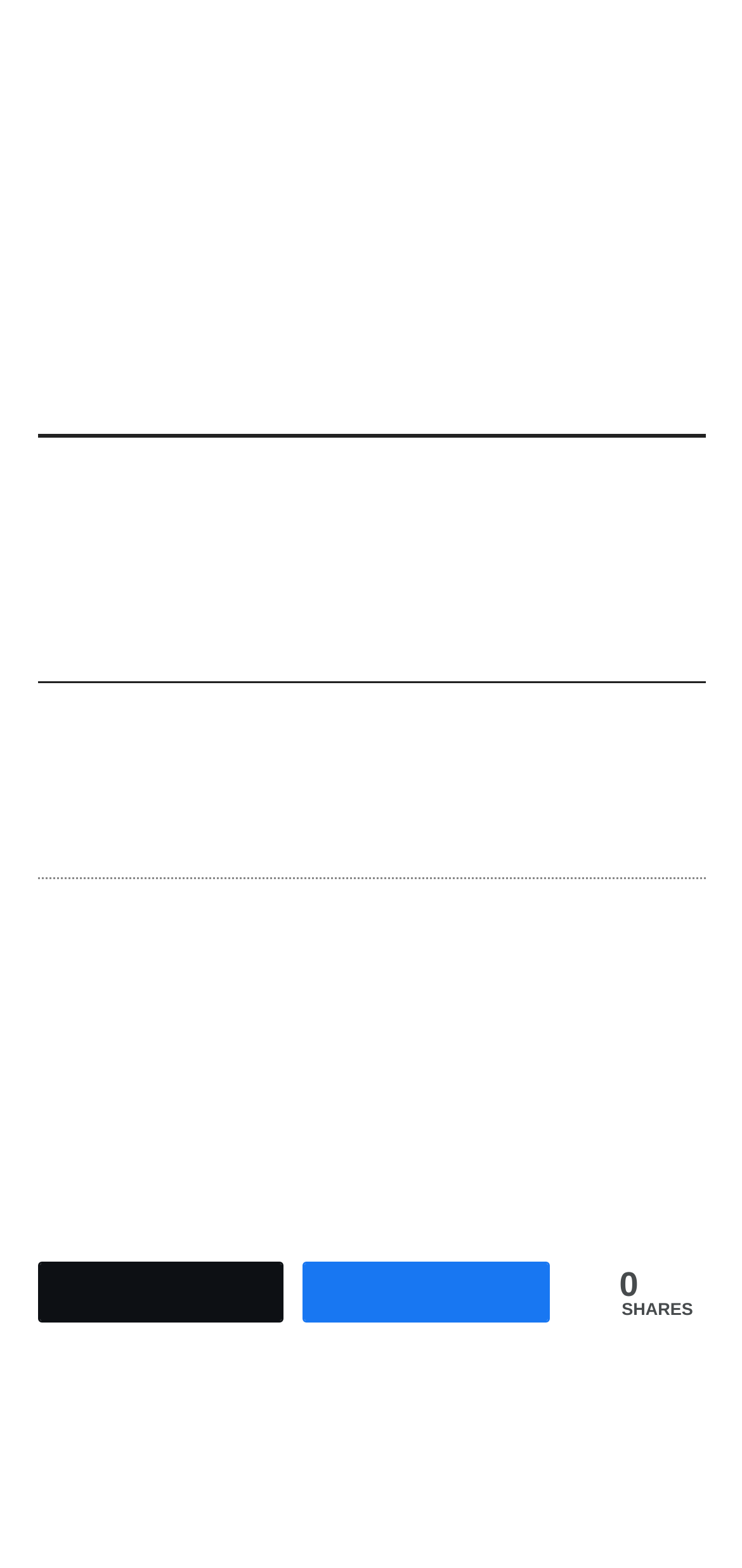How many shares does the article have?
Refer to the image and provide a one-word or short phrase answer.

0